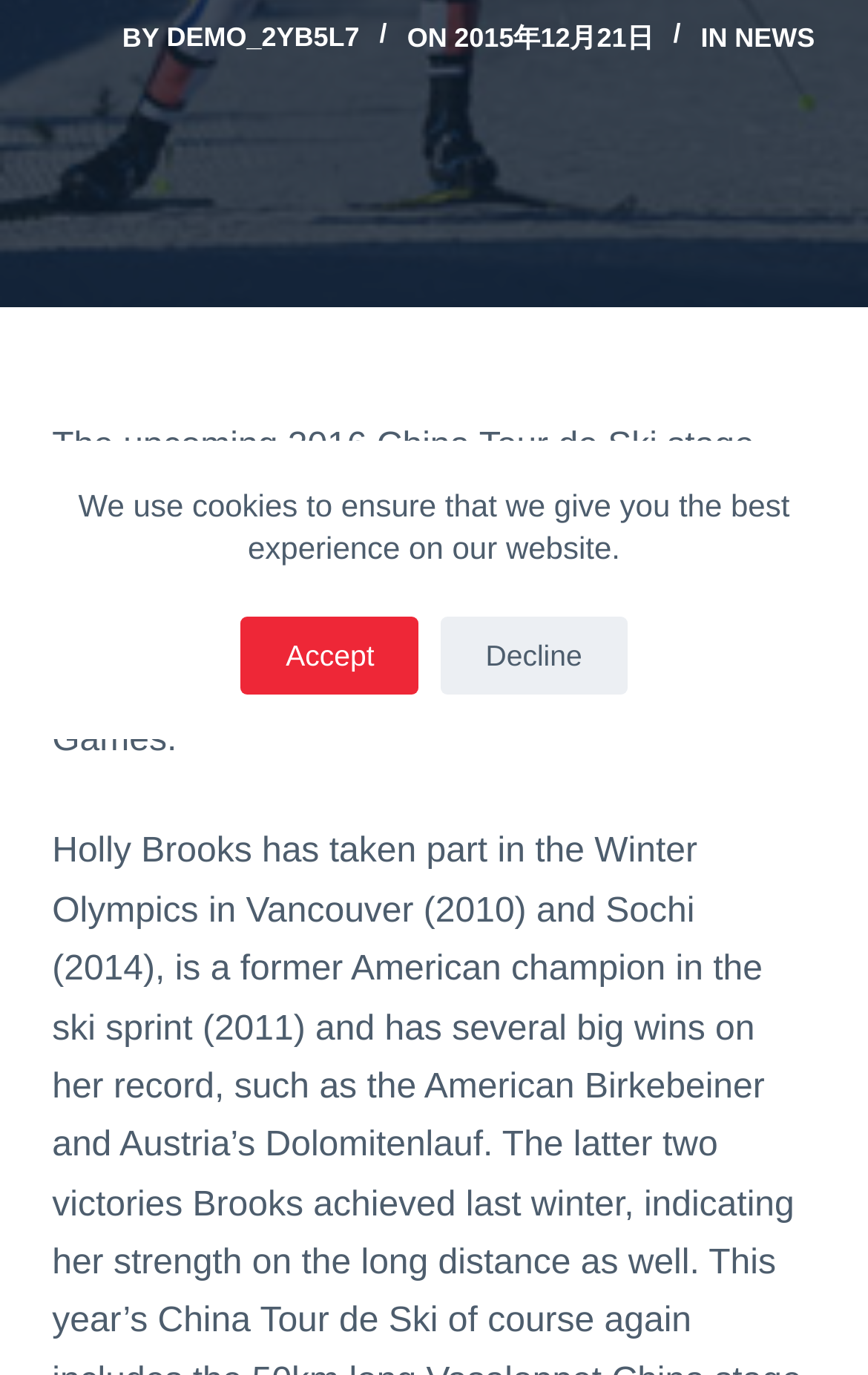Provide the bounding box coordinates of the HTML element described by the text: "Accept".

[0.278, 0.448, 0.483, 0.505]